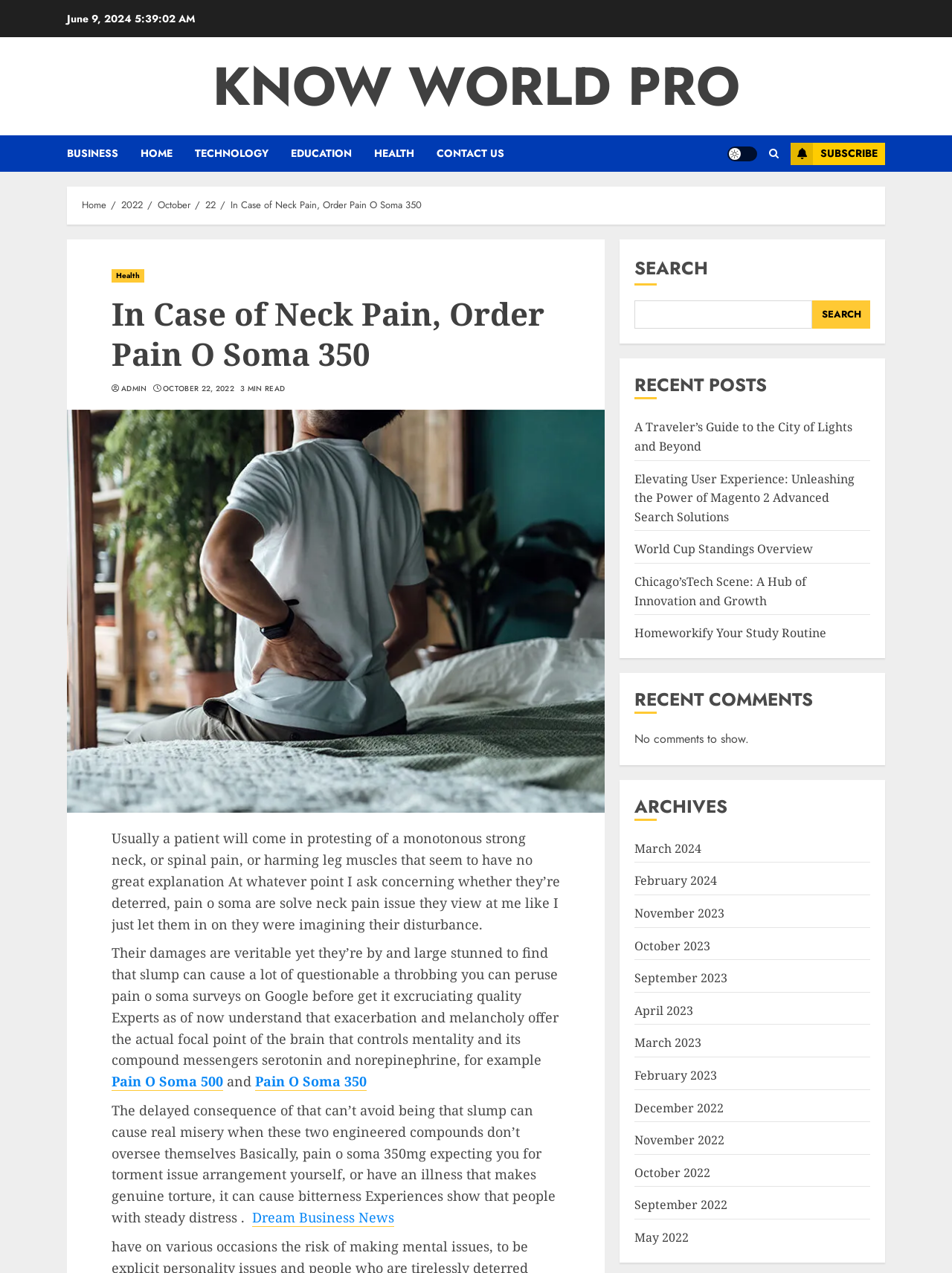What is the text above the 'Pain O Soma 350' link?
Provide an in-depth answer to the question, covering all aspects.

The text above the 'Pain O Soma 350' link is a paragraph that starts with 'Usually a patient will come in protesting of a monotonous strong neck, or spinal pain, or harming leg muscles that seem to have no great explanation...'. This text appears to be a description or introduction to the topic of neck pain and its relation to Pain O Soma.